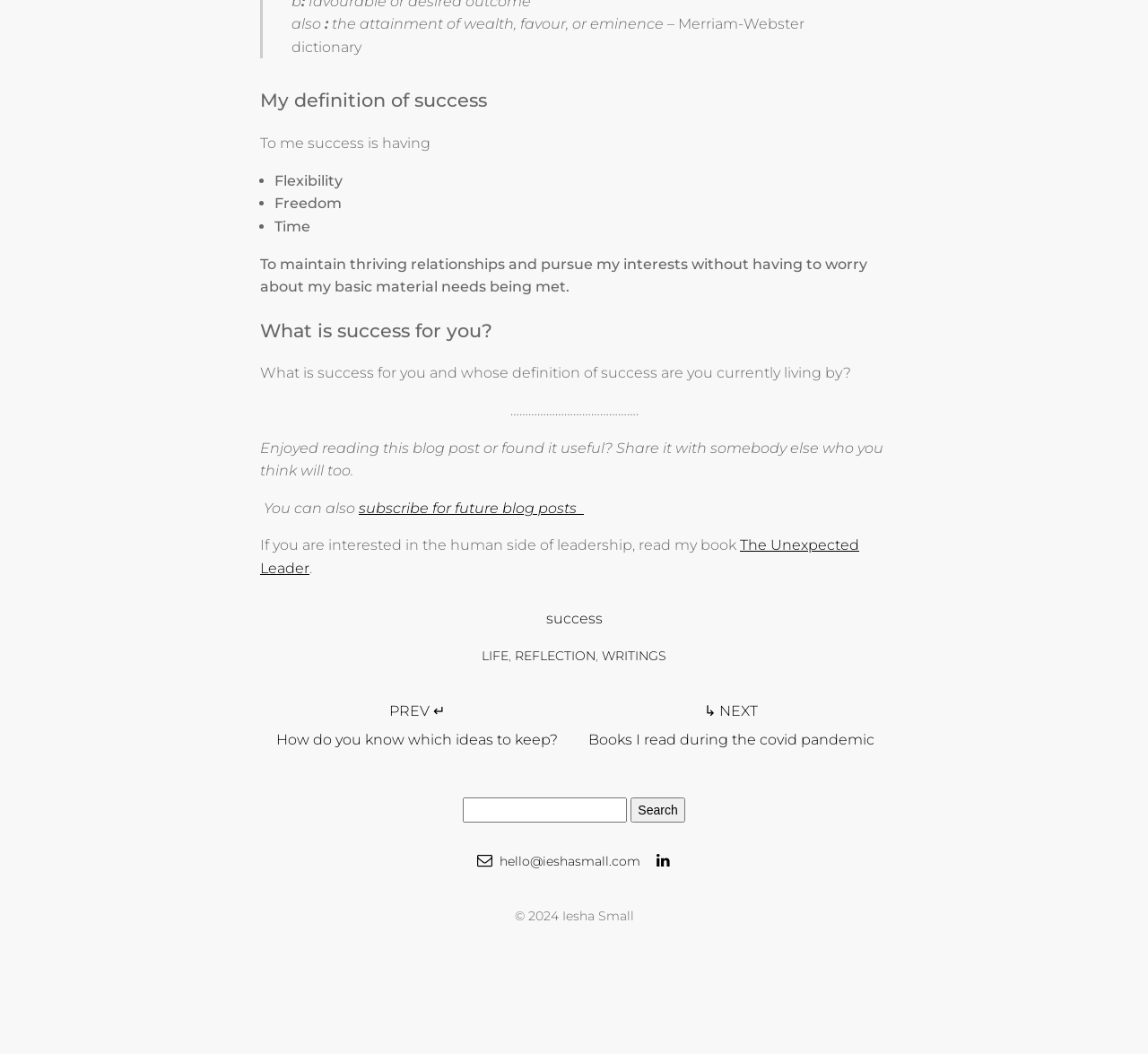Given the description subscribe for future blog posts, predict the bounding box coordinates of the UI element. Ensure the coordinates are in the format (top-left x, top-left y, bottom-right x, bottom-right y) and all values are between 0 and 1.

[0.312, 0.474, 0.509, 0.49]